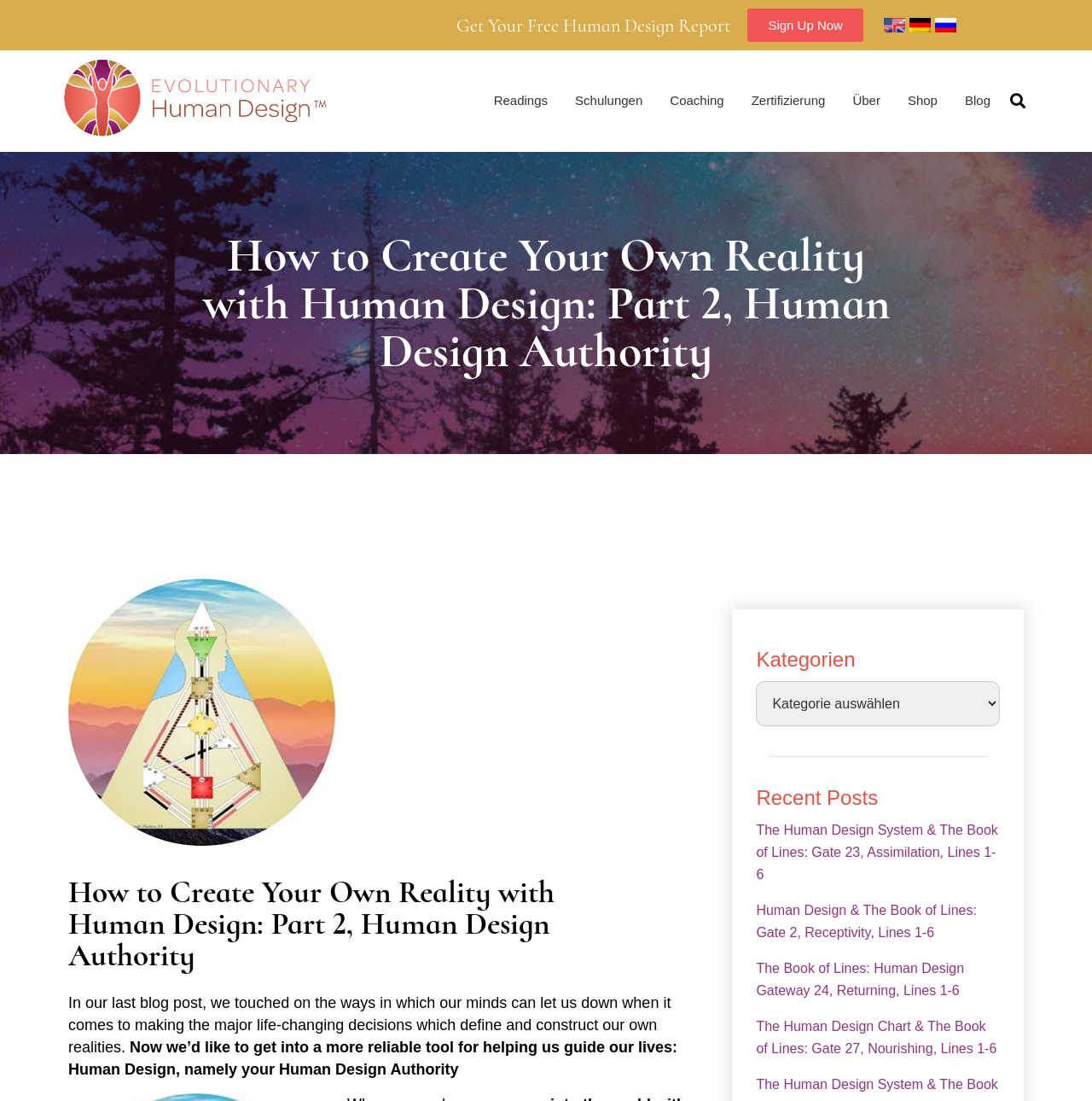Locate the bounding box coordinates of the item that should be clicked to fulfill the instruction: "Read the blog post about Human Design Authority".

[0.062, 0.795, 0.562, 0.881]